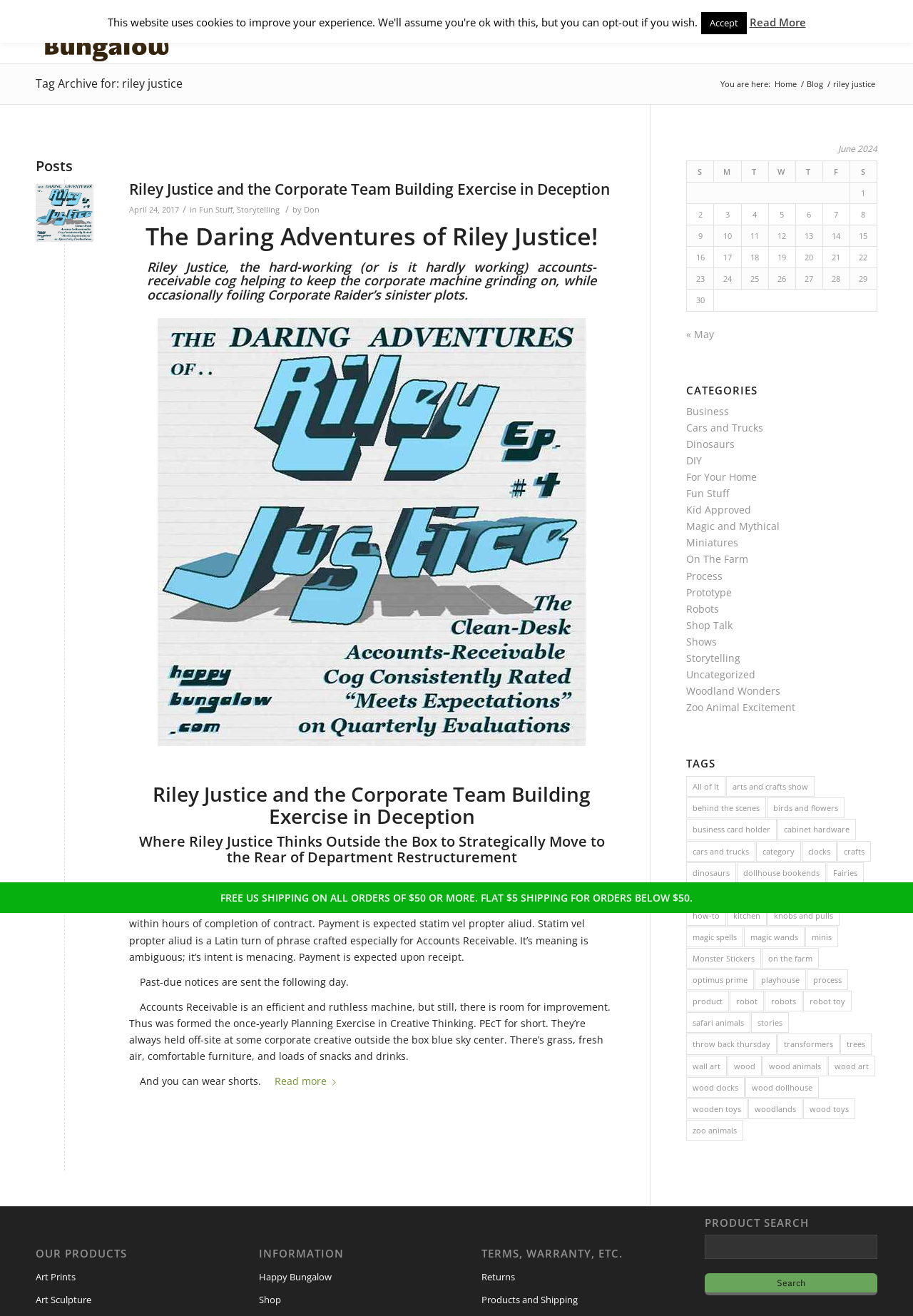Determine the bounding box coordinates of the element that should be clicked to execute the following command: "Click on the 'Home' link".

None